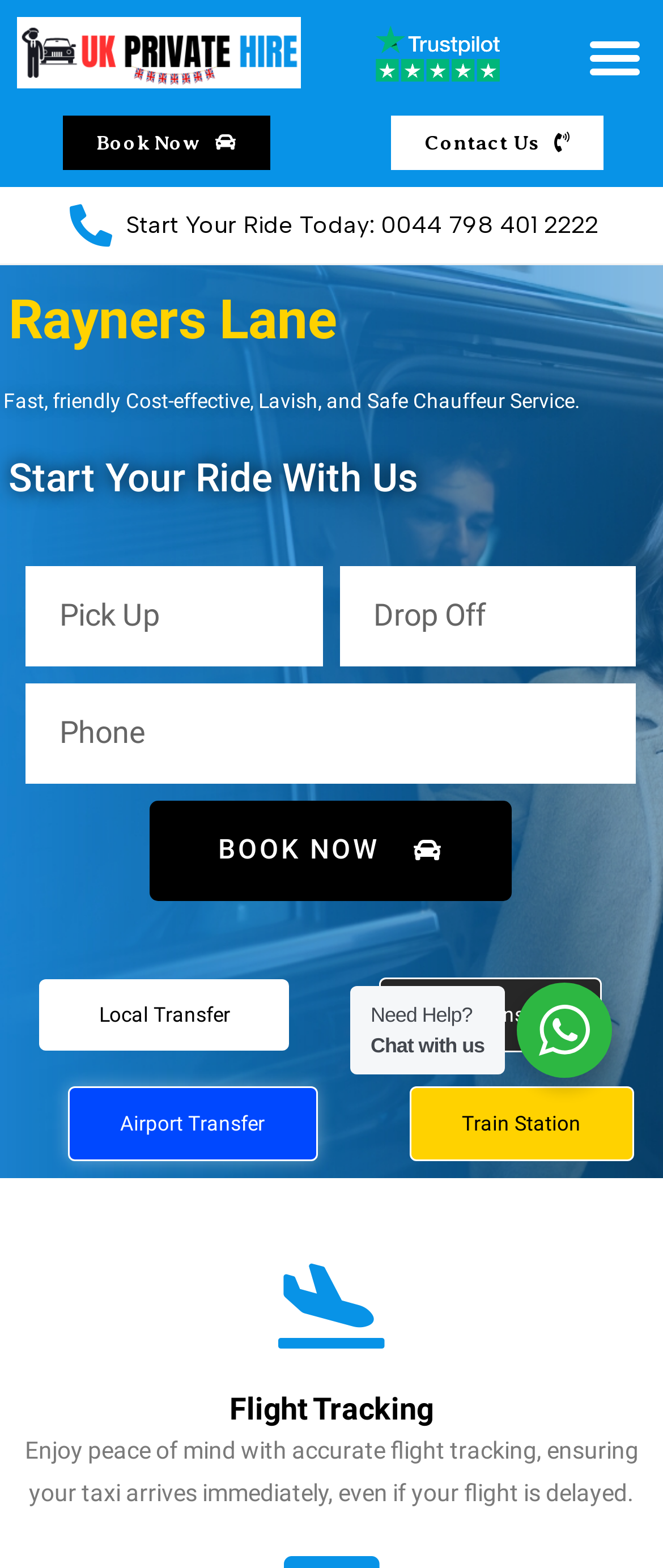From the webpage screenshot, identify the region described by Plank Road Publishing. Provide the bounding box coordinates as (top-left x, top-left y, bottom-right x, bottom-right y), with each value being a floating point number between 0 and 1.

None